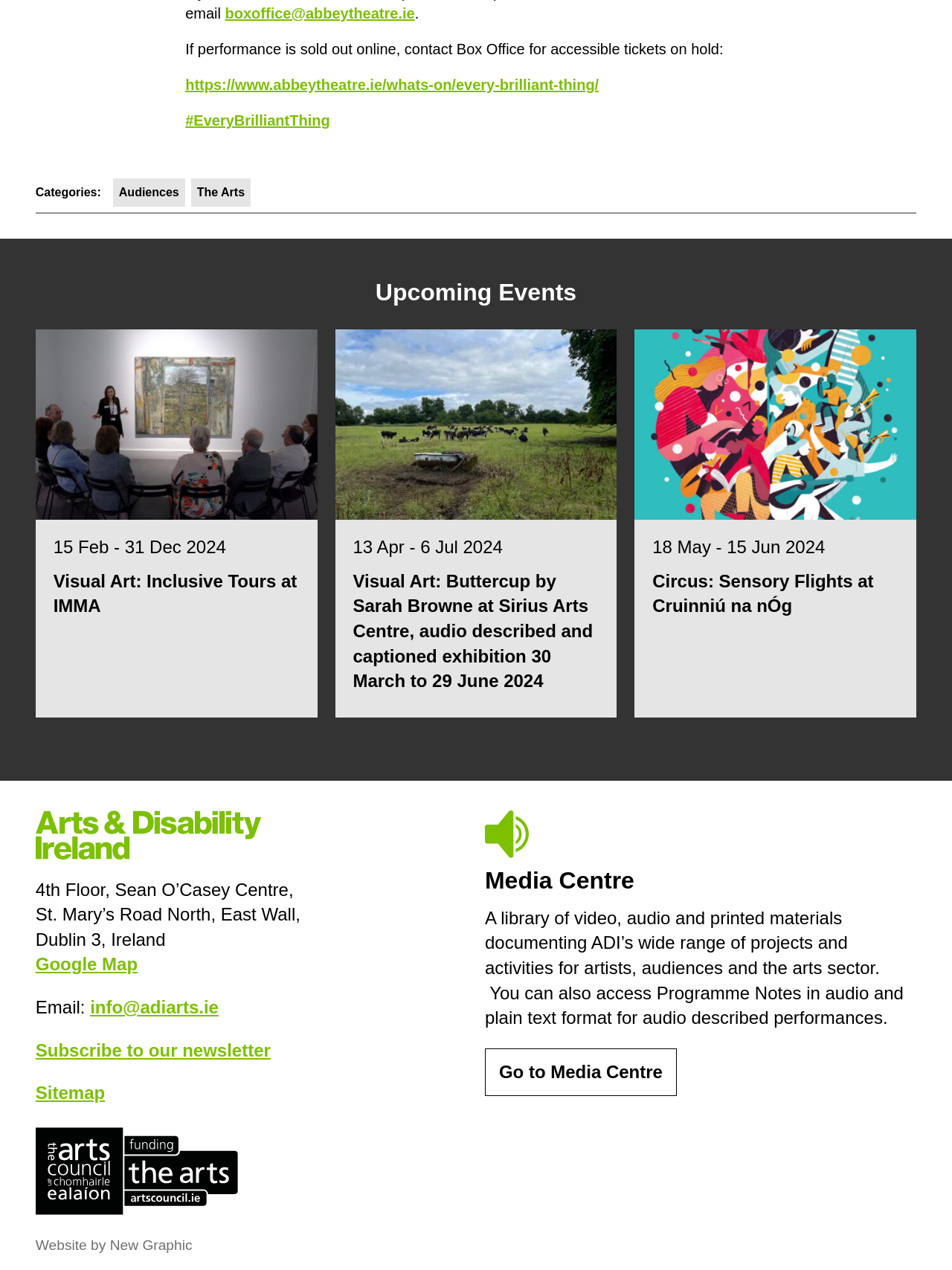Give a one-word or one-phrase response to the question: 
What is the category of the event 'Visual Art: Inclusive Tours at IMMA'?

Audiences